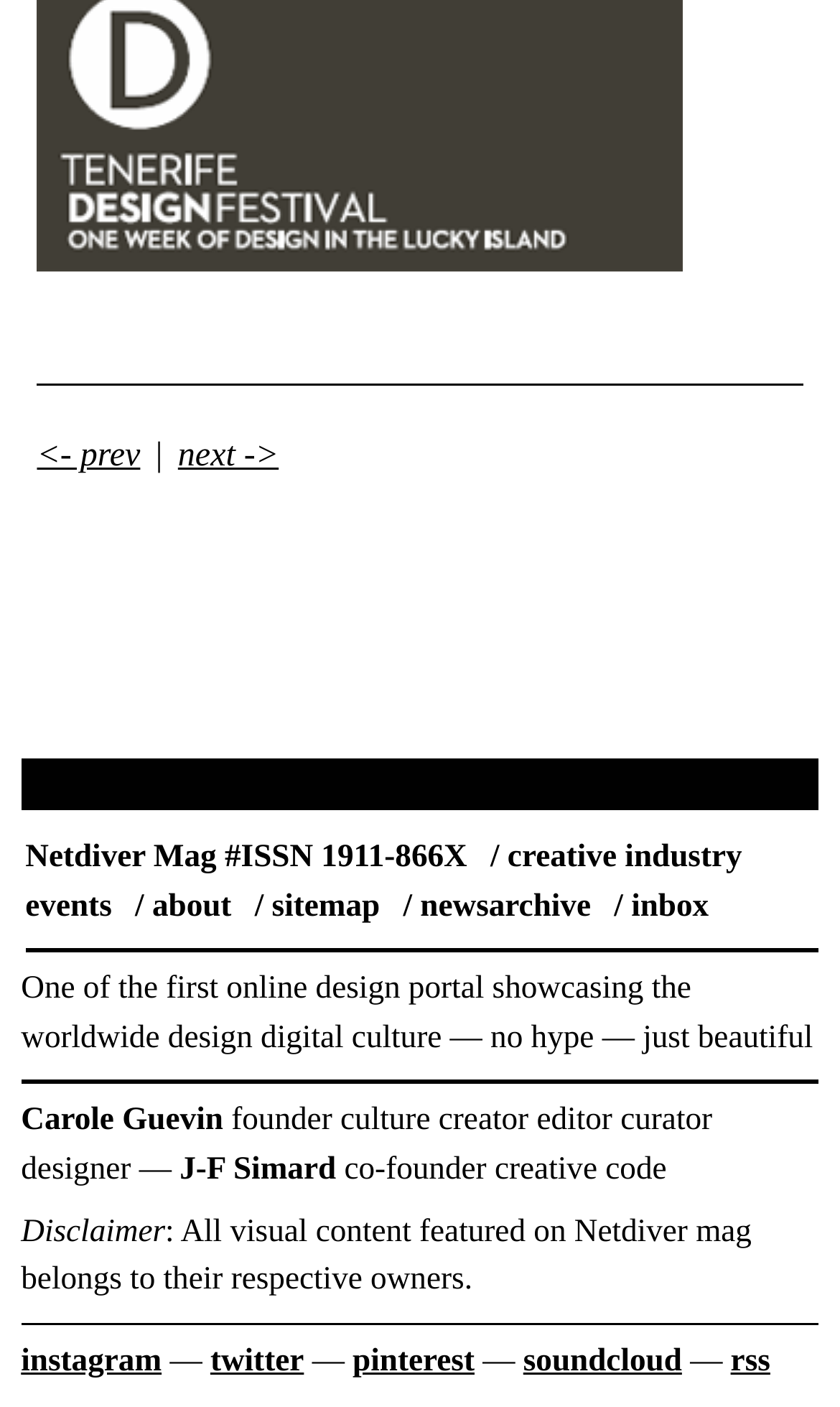Pinpoint the bounding box coordinates of the element to be clicked to execute the instruction: "Learn about Children in vulnerable situations".

None